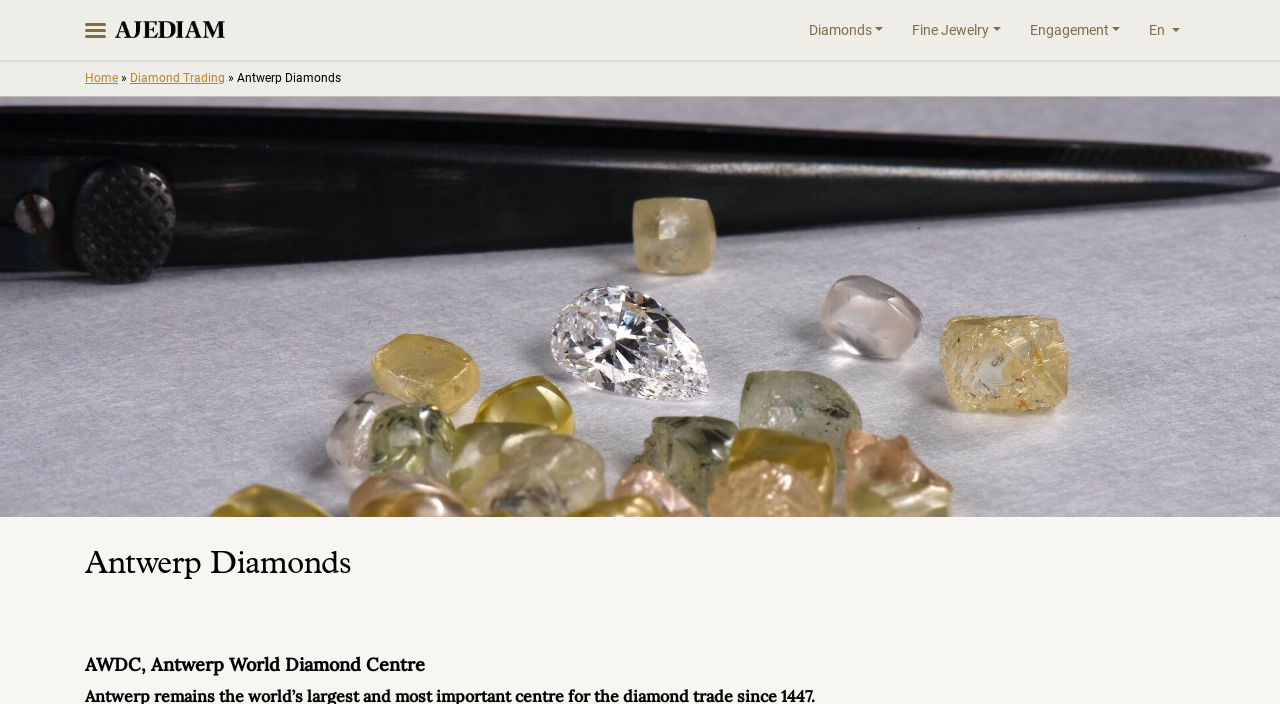What is the name of the company?
From the image, respond using a single word or phrase.

Ajediam